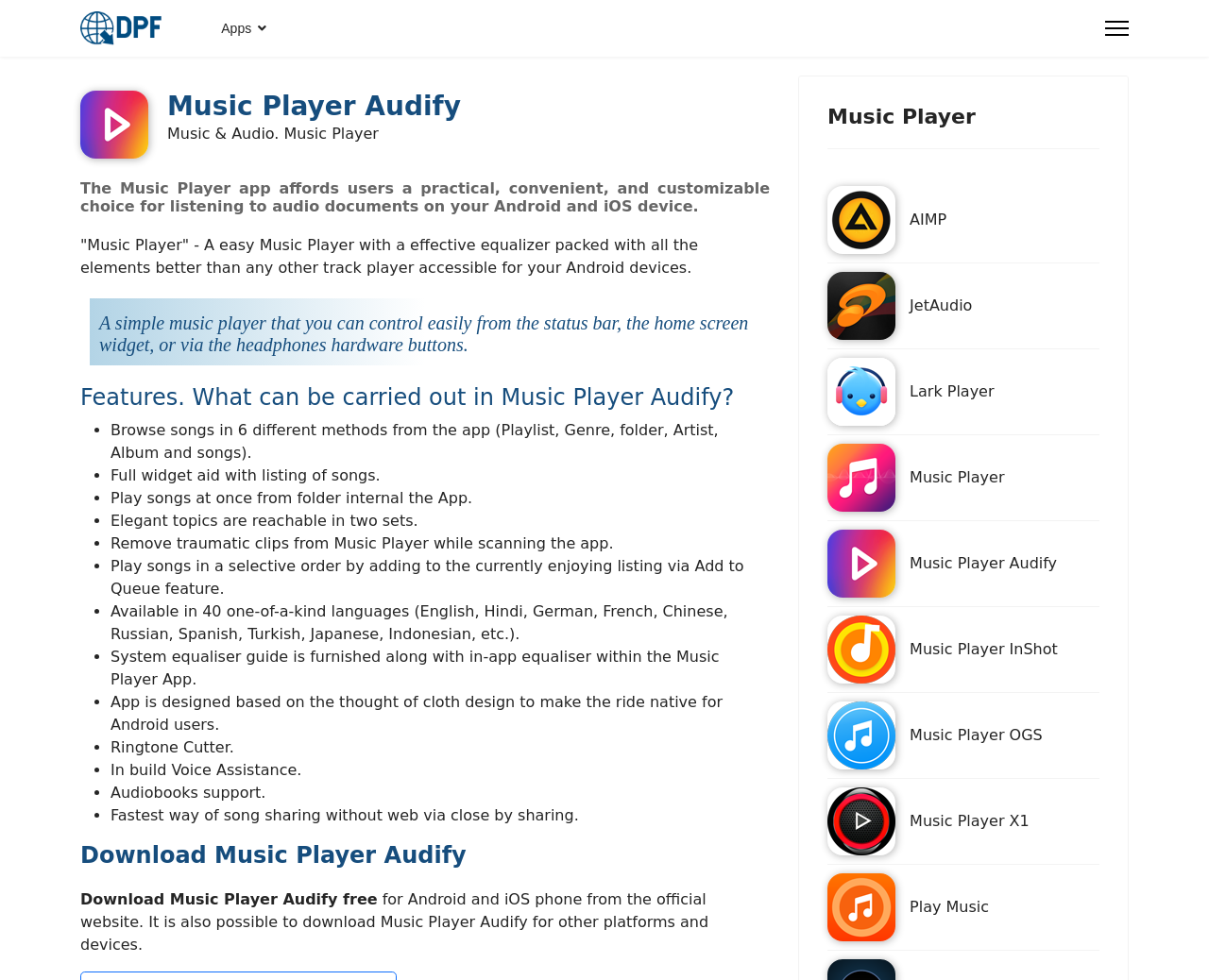Please determine the bounding box coordinates of the area that needs to be clicked to complete this task: 'Open the 'Menu''. The coordinates must be four float numbers between 0 and 1, formatted as [left, top, right, bottom].

[0.914, 0.0, 0.934, 0.058]